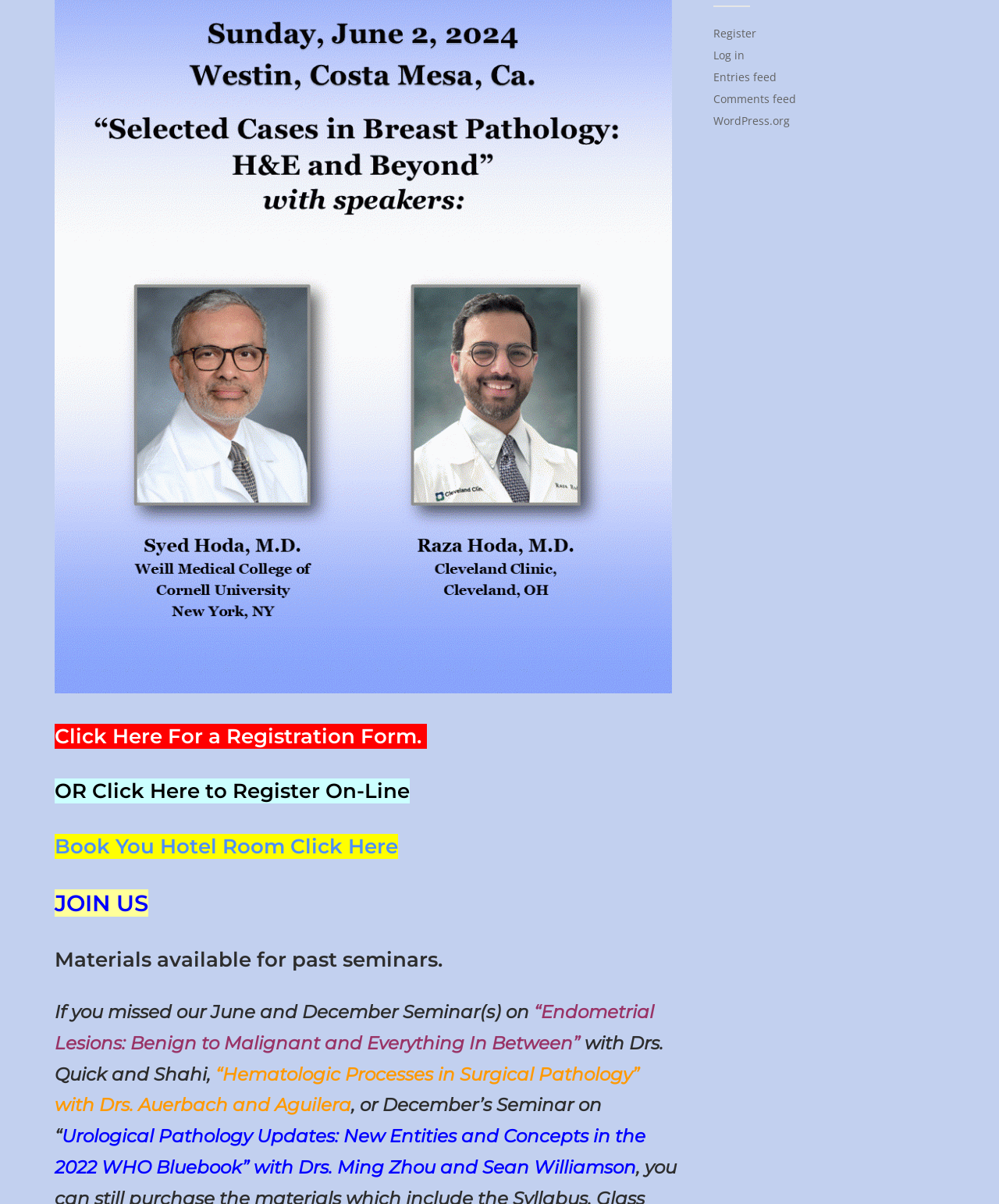Provide the bounding box coordinates for the UI element described in this sentence: "Comments feed". The coordinates should be four float values between 0 and 1, i.e., [left, top, right, bottom].

[0.714, 0.076, 0.797, 0.088]